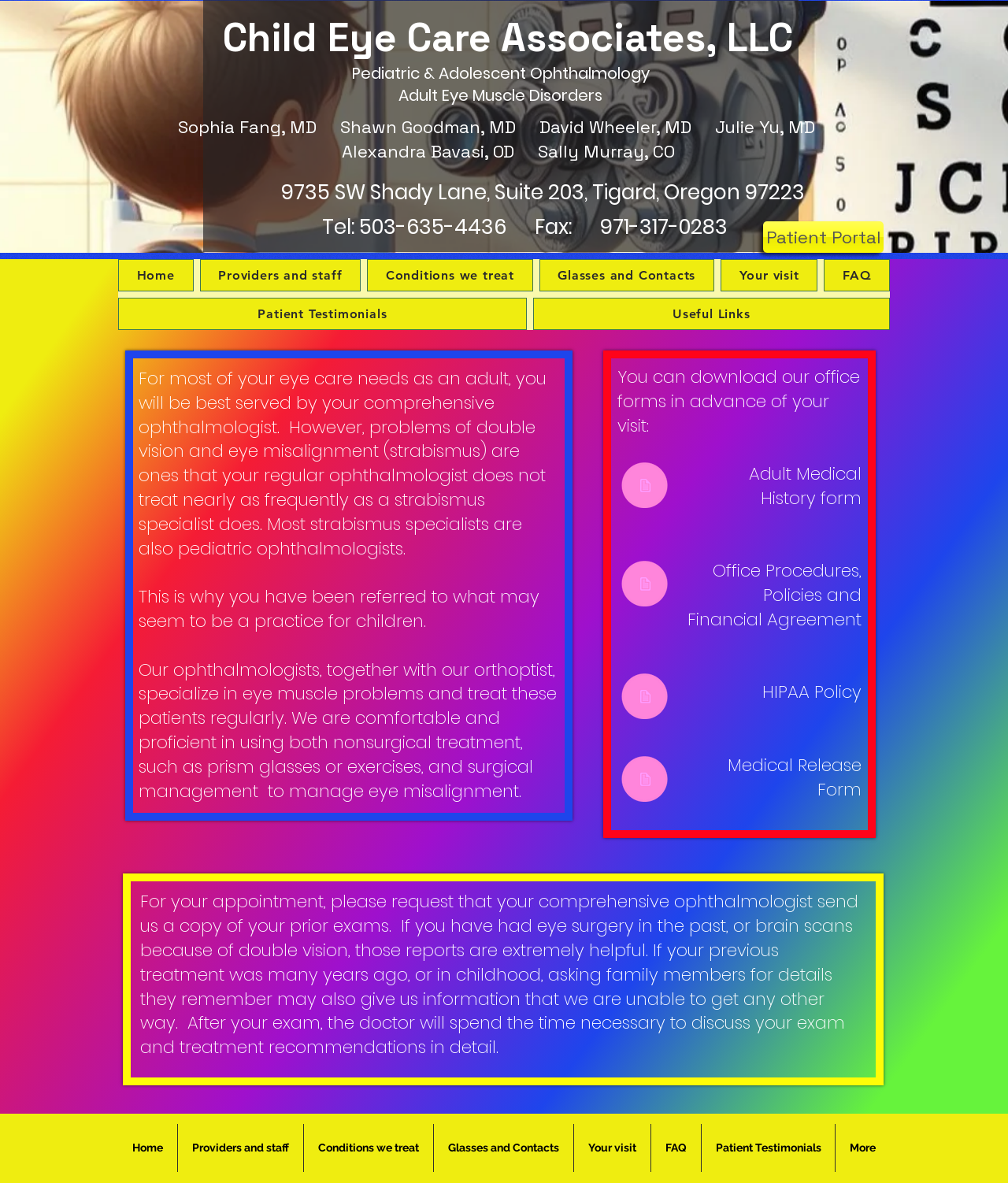Given the element description: "Conditions we treat", predict the bounding box coordinates of the UI element it refers to, using four float numbers between 0 and 1, i.e., [left, top, right, bottom].

[0.364, 0.219, 0.529, 0.246]